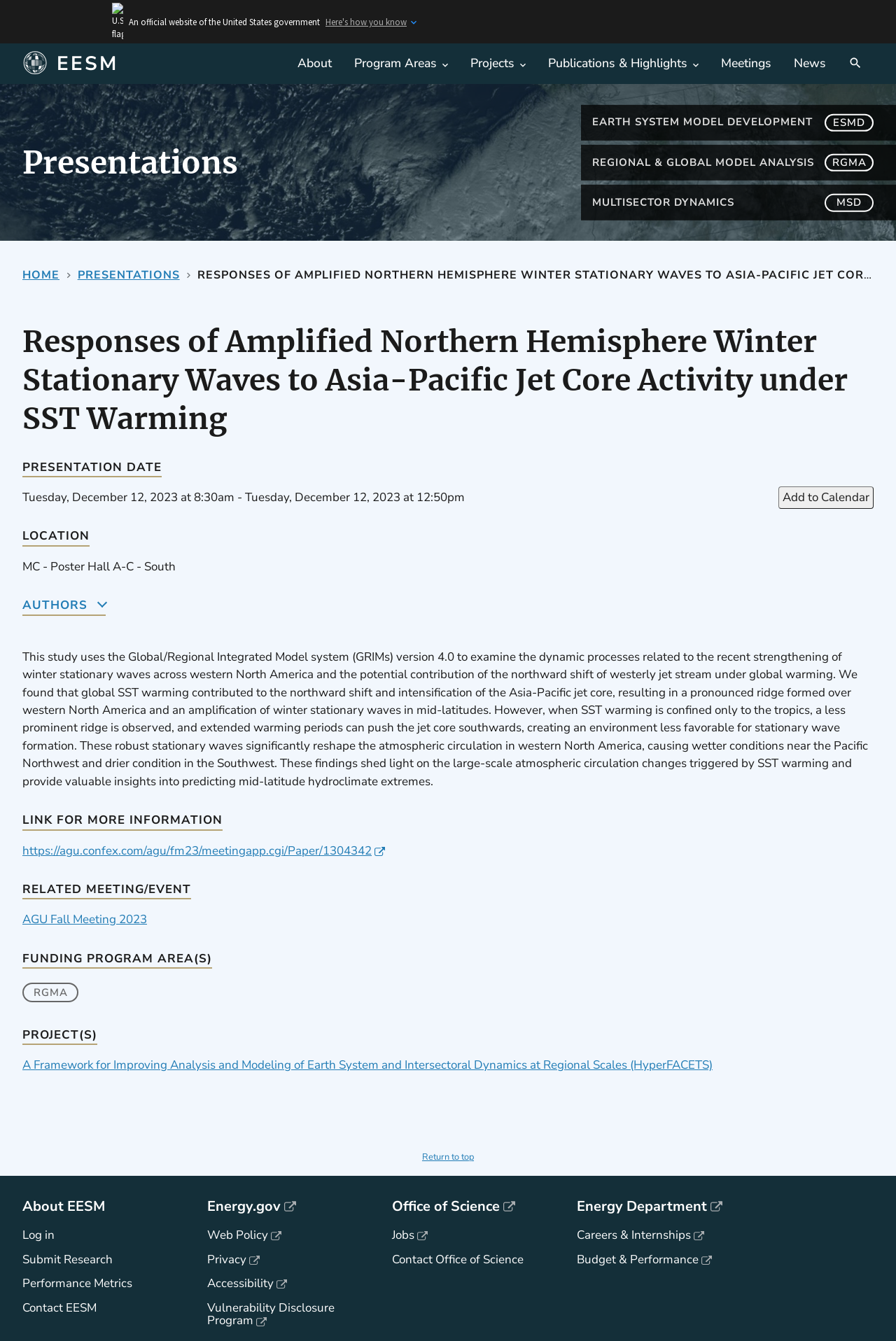Locate the bounding box coordinates of the clickable region to complete the following instruction: "Click the 'Home' link."

[0.025, 0.037, 0.26, 0.058]